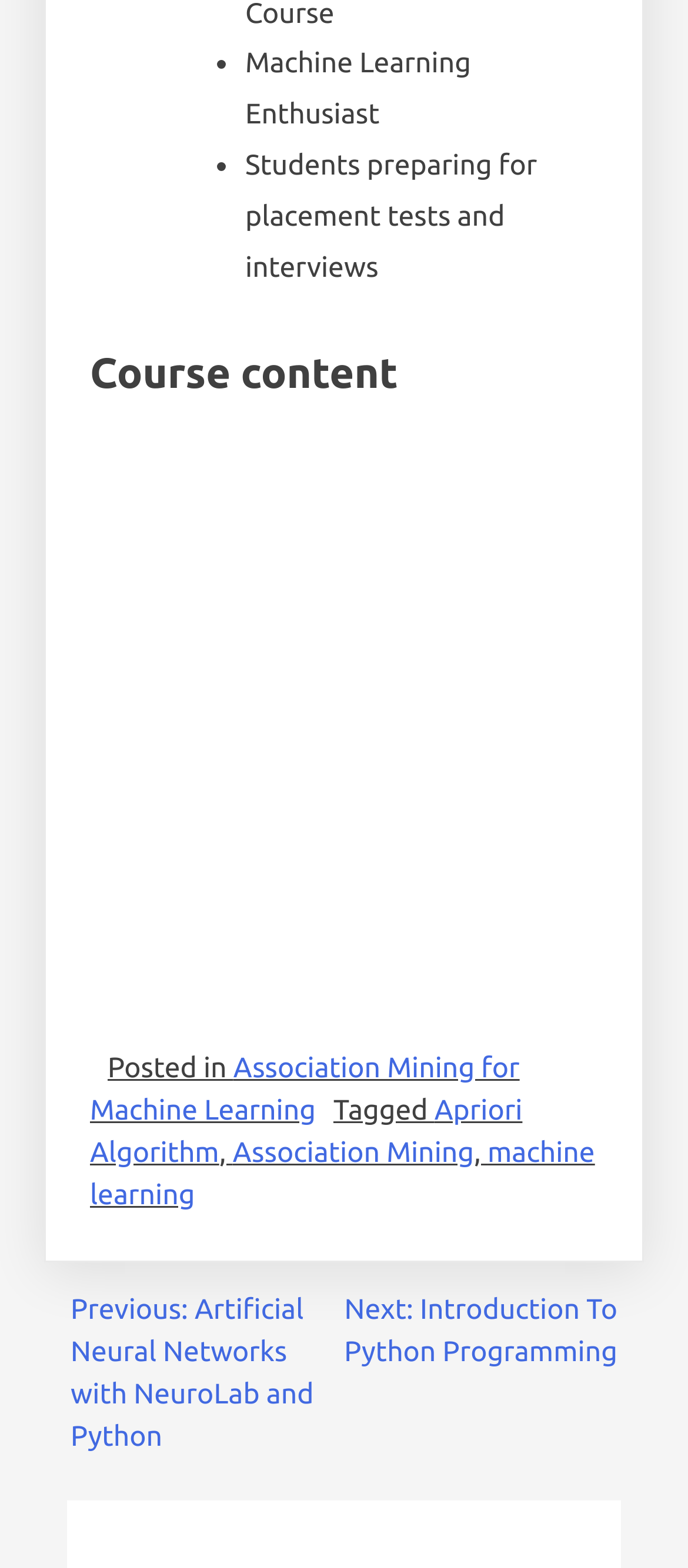What is the category of the current post? From the image, respond with a single word or brief phrase.

Machine Learning